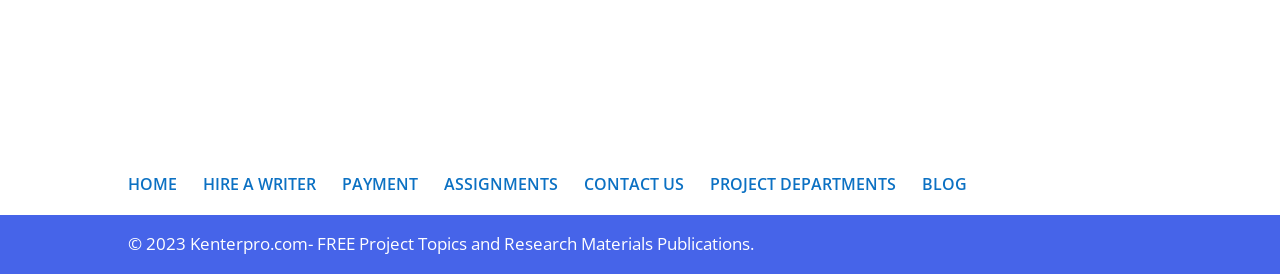Please locate the clickable area by providing the bounding box coordinates to follow this instruction: "read blog".

[0.72, 0.632, 0.755, 0.713]